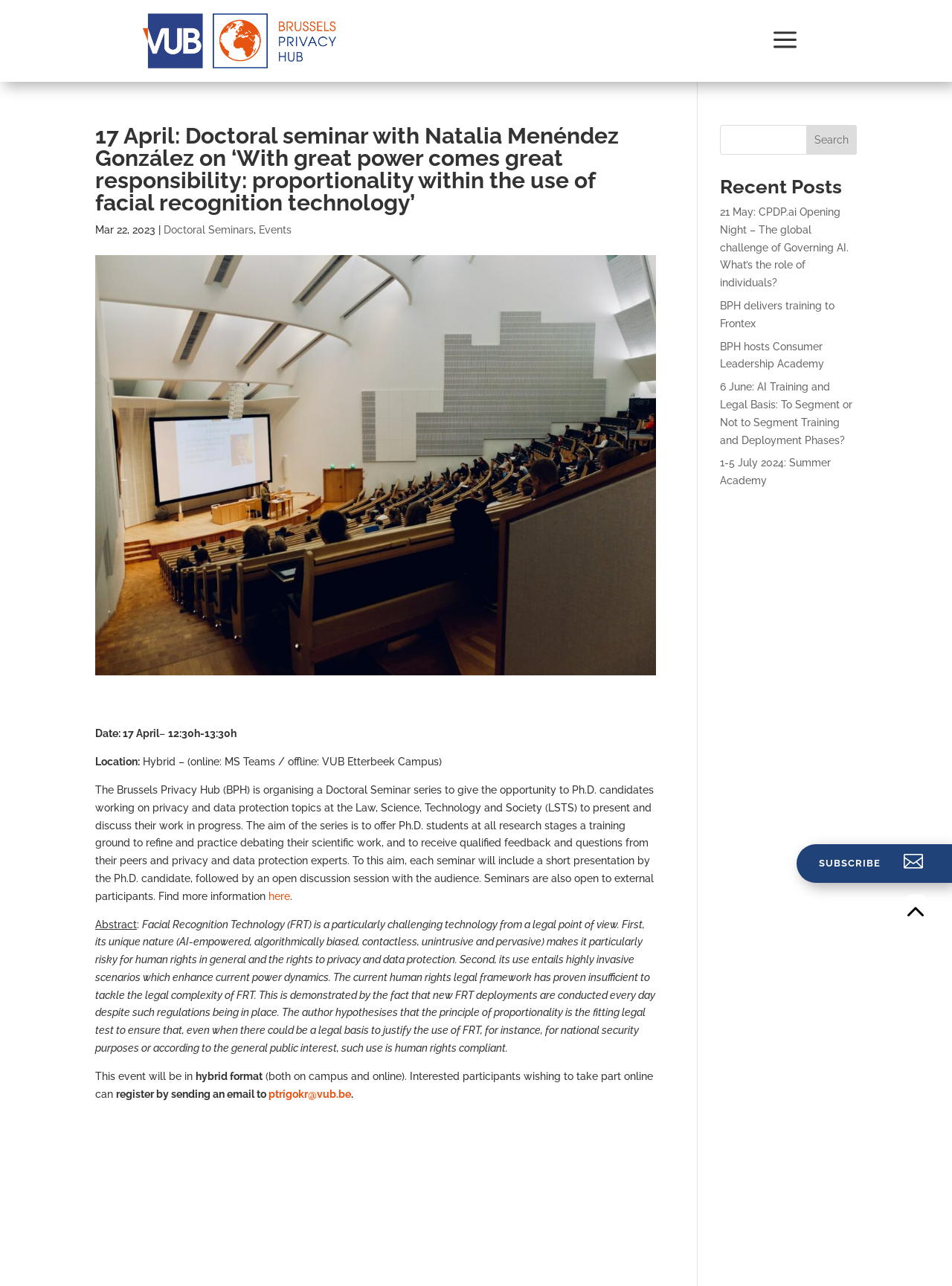What is the date of the Doctoral seminar?
Provide a detailed answer to the question, using the image to inform your response.

The date of the Doctoral seminar can be found in the event details section, where it is stated as 'Date: 17 April'.